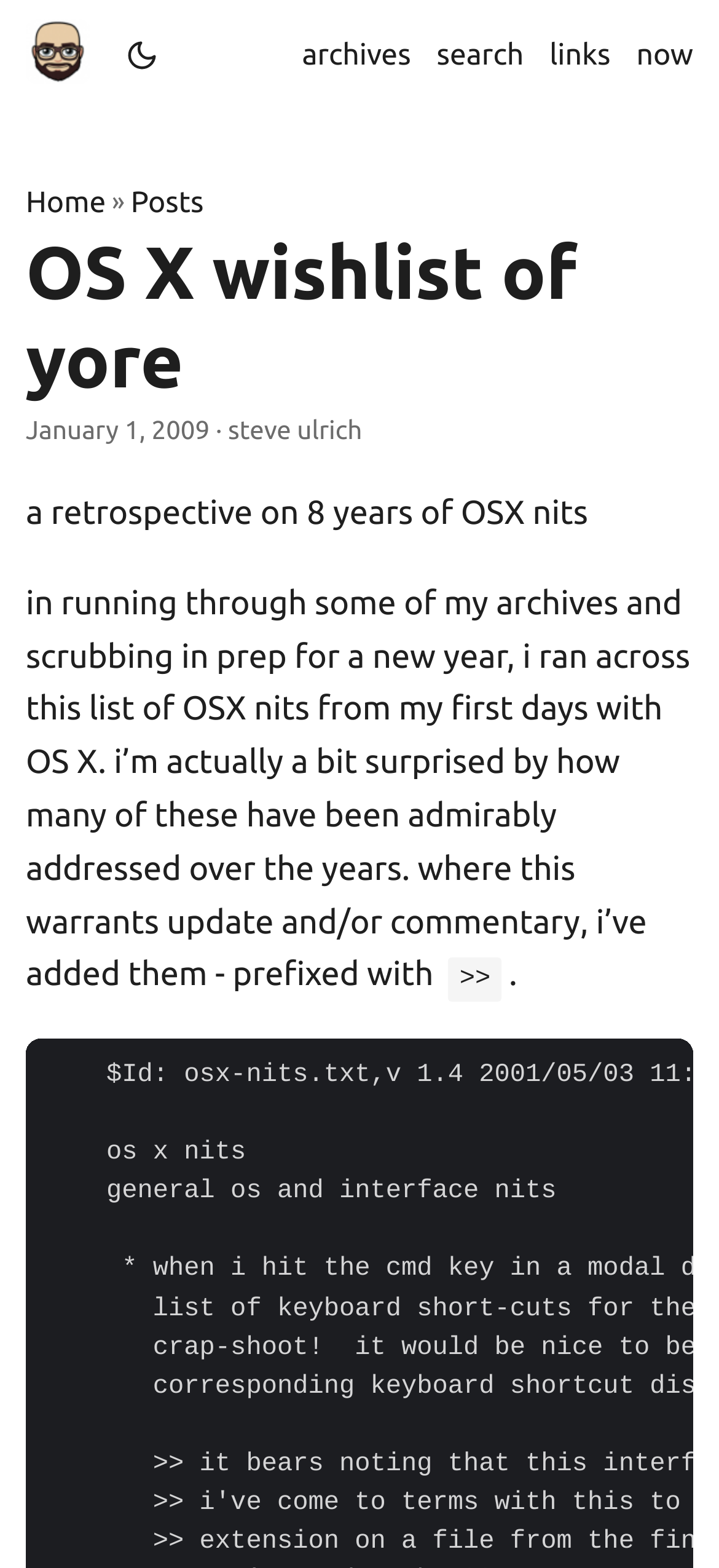Locate the bounding box coordinates of the element I should click to achieve the following instruction: "Toggle the menu".

None